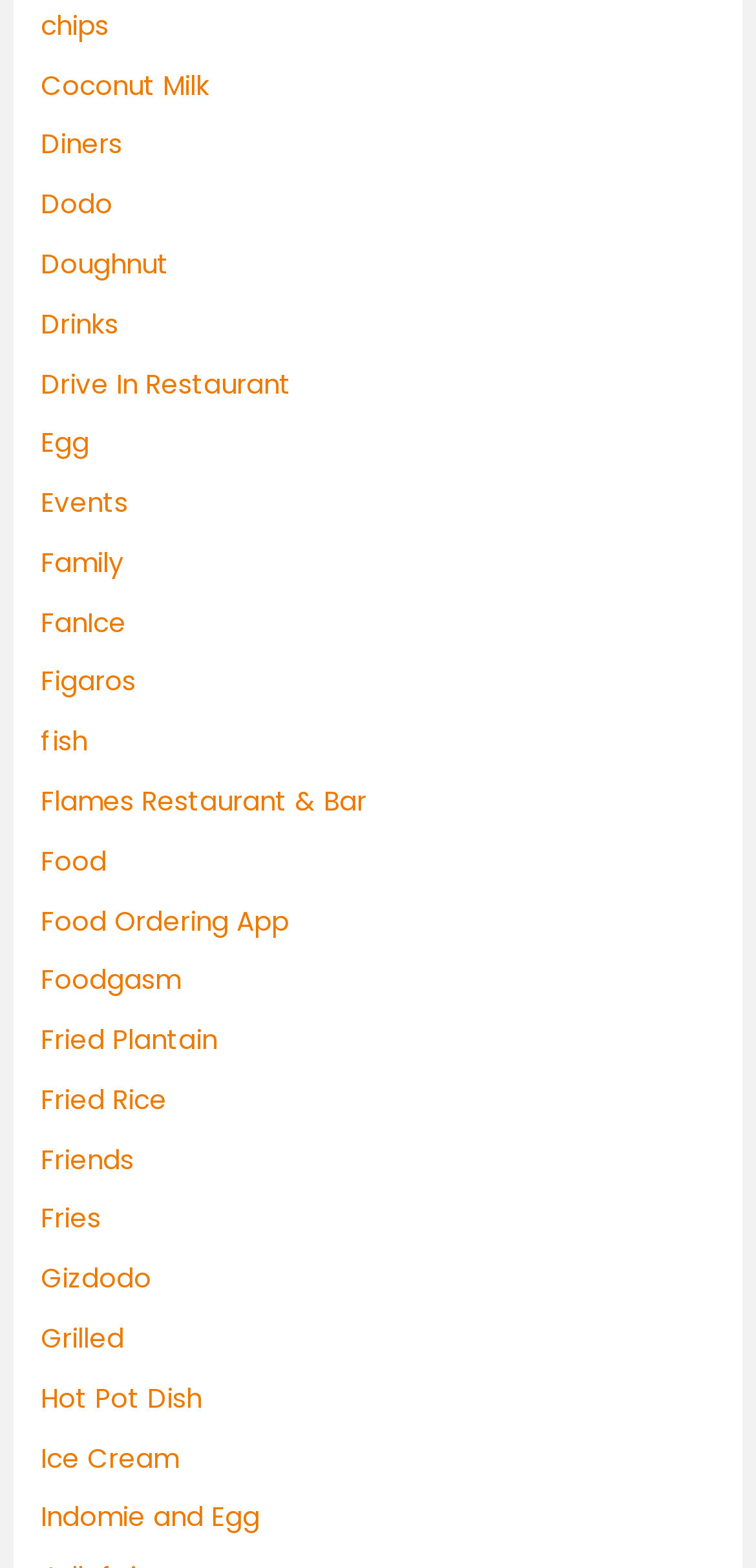Please identify the bounding box coordinates of the area that needs to be clicked to fulfill the following instruction: "explore Fried Rice."

[0.054, 0.69, 0.221, 0.713]